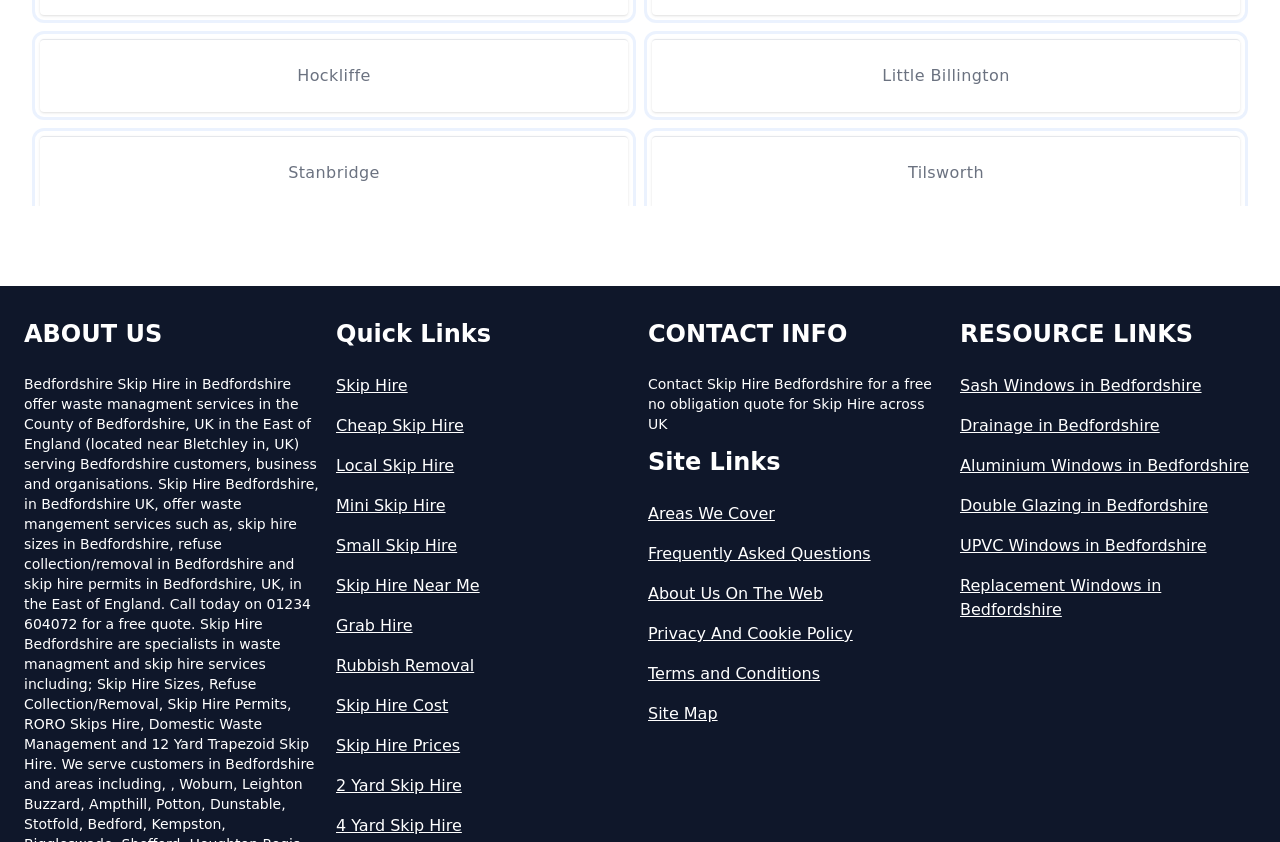Determine the bounding box coordinates for the clickable element to execute this instruction: "Click on 'How Much Is Grab Lorry Hire In Bedfordshire'". Provide the coordinates as four float numbers between 0 and 1, i.e., [left, top, right, bottom].

[0.056, 0.086, 0.956, 0.162]